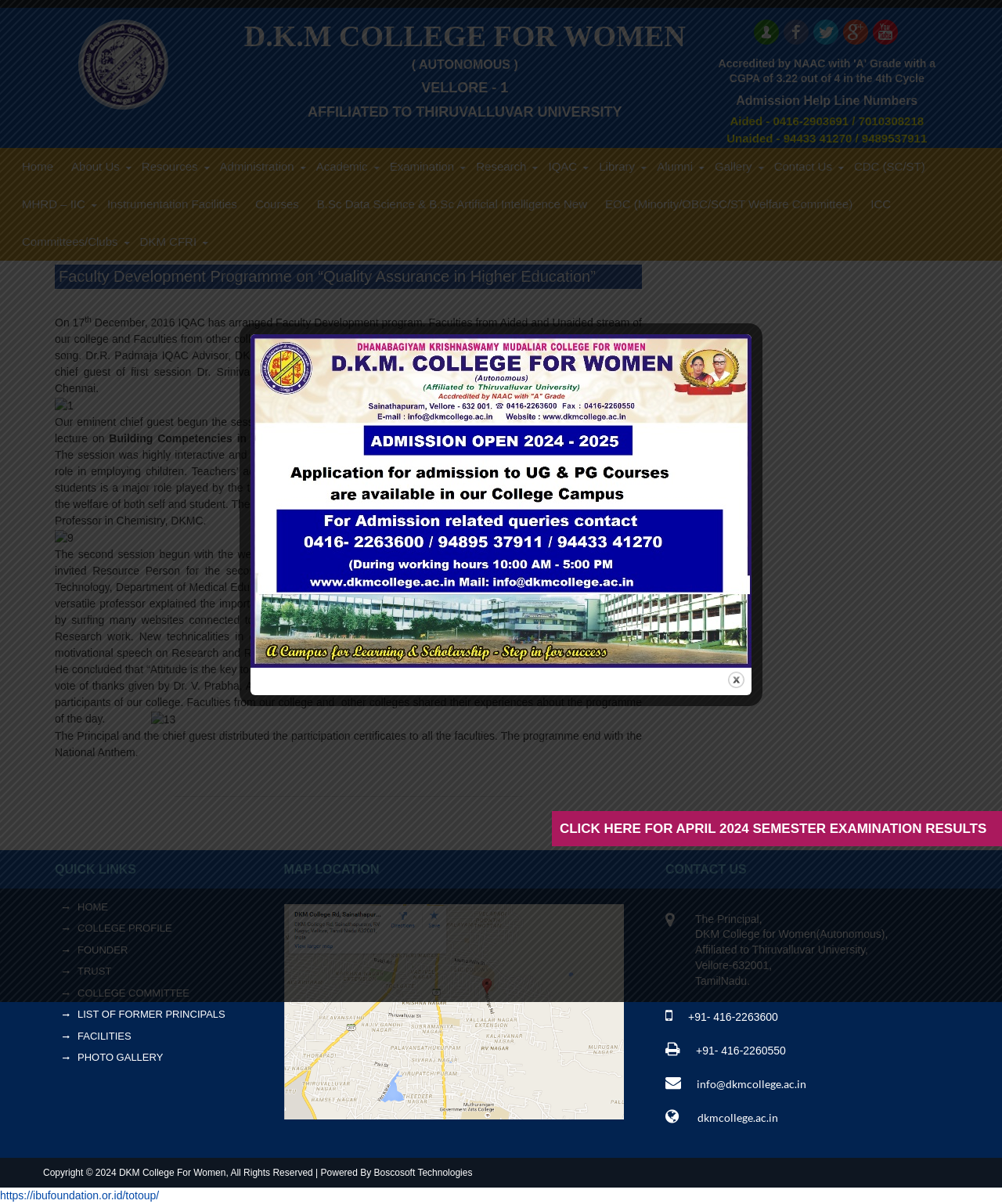What is the name of the college?
Use the image to answer the question with a single word or phrase.

DKM College for Women